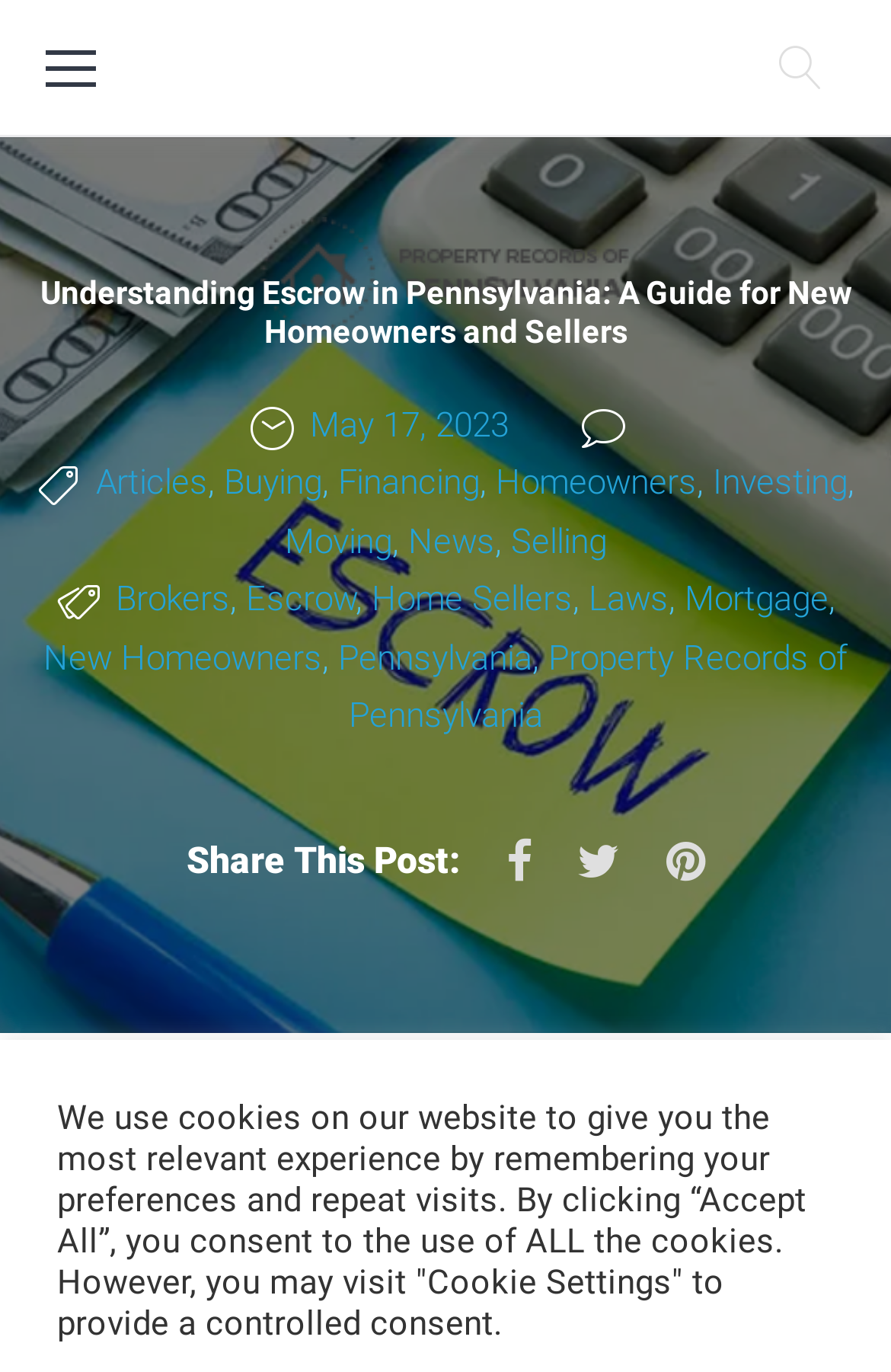Describe every aspect of the webpage in a detailed manner.

This webpage is about understanding escrow in Pennsylvania, specifically designed for new homeowners and sellers. At the top left corner, there is a button to expand the main menu. Below it, there is a prominent image that spans the entire width of the page, with a heading that reads "Understanding Escrow in Pennsylvania: A Guide for New Homeowners and Sellers" positioned above the center of the image.

On the top right side, there are several links, including "Property Records of Pennsylvania" with an accompanying image, a date "May 17, 2023", and a few icons. Below these links, there is a row of links categorized by topics, such as "Articles", "Buying", "Financing", "Homeowners", "Investing", "Moving", "News", and "Selling", separated by commas.

Further down, there are more links related to real estate, including "Brokers", "Escrow", "Home Sellers", "Laws", "Mortgage", "New Homeowners", "Pennsylvania", and "Property Records of Pennsylvania". These links are arranged in two rows, with commas separating them.

At the bottom of the page, there is a section with a heading "Share This Post:" and three social media links to Facebook, Twitter, and Pinterest. Below this section, there is a cookie policy notification that informs users about the website's use of cookies and provides options for consent.